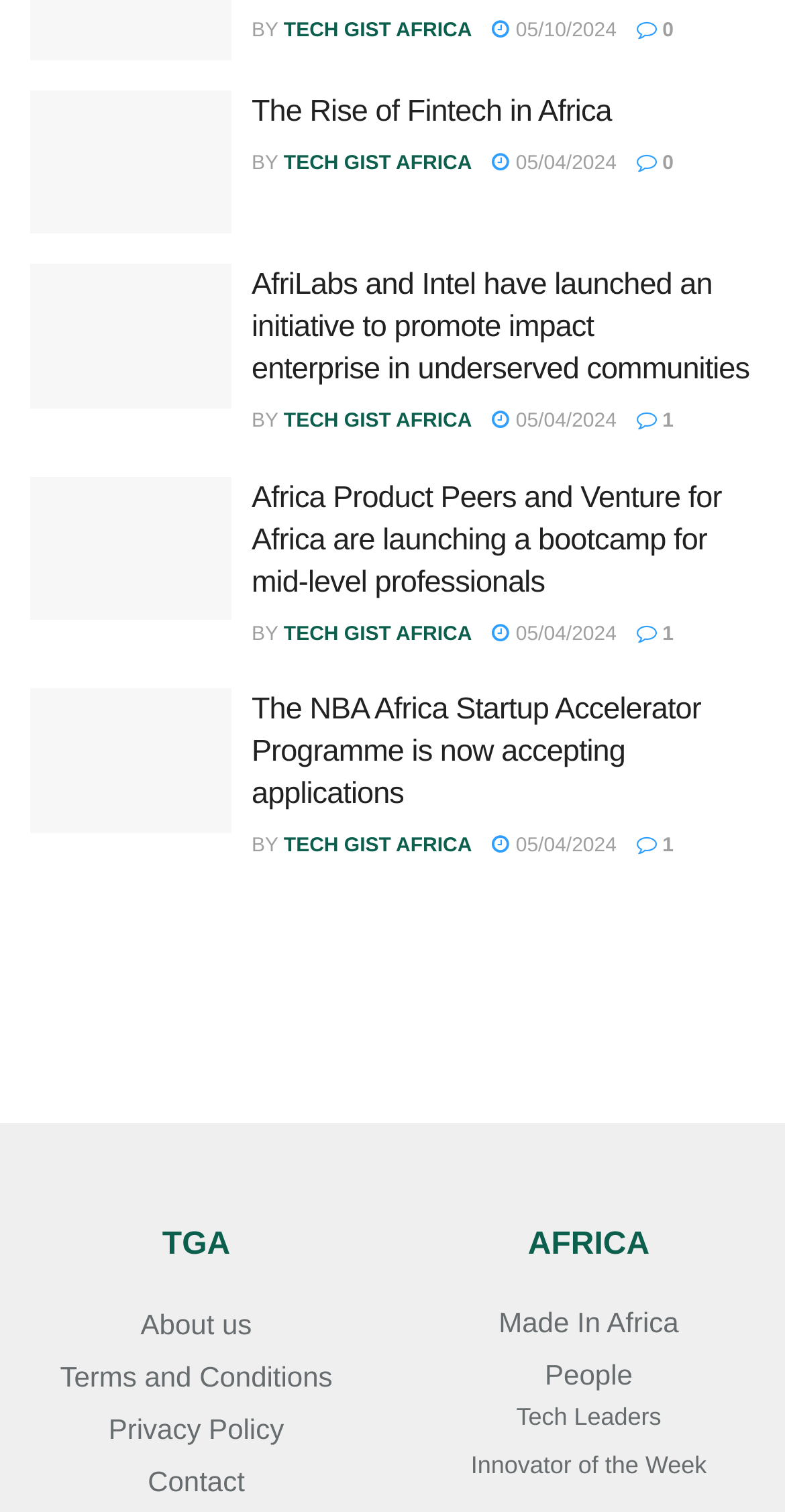Provide a single word or phrase to answer the given question: 
How many links are in the footer section?

5